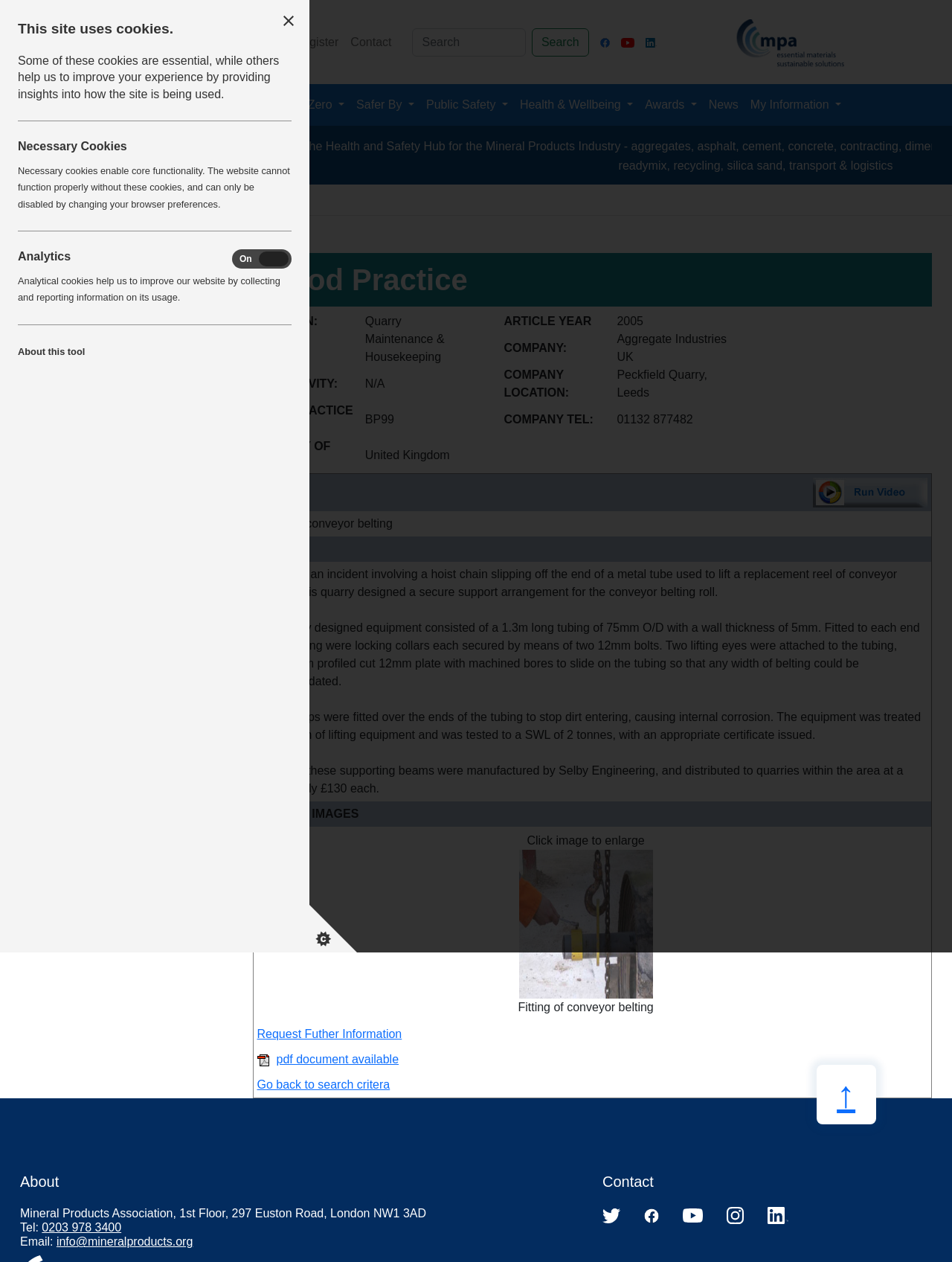Offer a meticulous description of the webpage's structure and content.

The webpage is about Health and Safety in the quarrying and quarry products industry. At the top, there are several links, including "About", "Log on", "Register", and "Contact", which are aligned horizontally. Next to these links, there is a search bar with a search button. 

Below the top links and search bar, there are several buttons, including "Home", "Safety Resources", "The Fatal 6", "Vision Zero", "Safer By", "Public Safety", "Health & Wellbeing", "Awards", "News", and "My Information", which are also aligned horizontally. 

On the left side of the page, there is a navigation menu, also known as a breadcrumb, which shows the current location of the user on the website. 

The main content of the webpage is a table with several rows, each describing a good practice in the quarrying industry. Each row has several columns, including "TITLE", "ARTICLE", and "ARTICLE IMAGES". The table takes up most of the page's content area. 

In each row, there is a detailed description of a good practice, including the location, article year, activity, company, and other relevant information. There are also images related to the good practices, which can be enlarged by clicking on them.